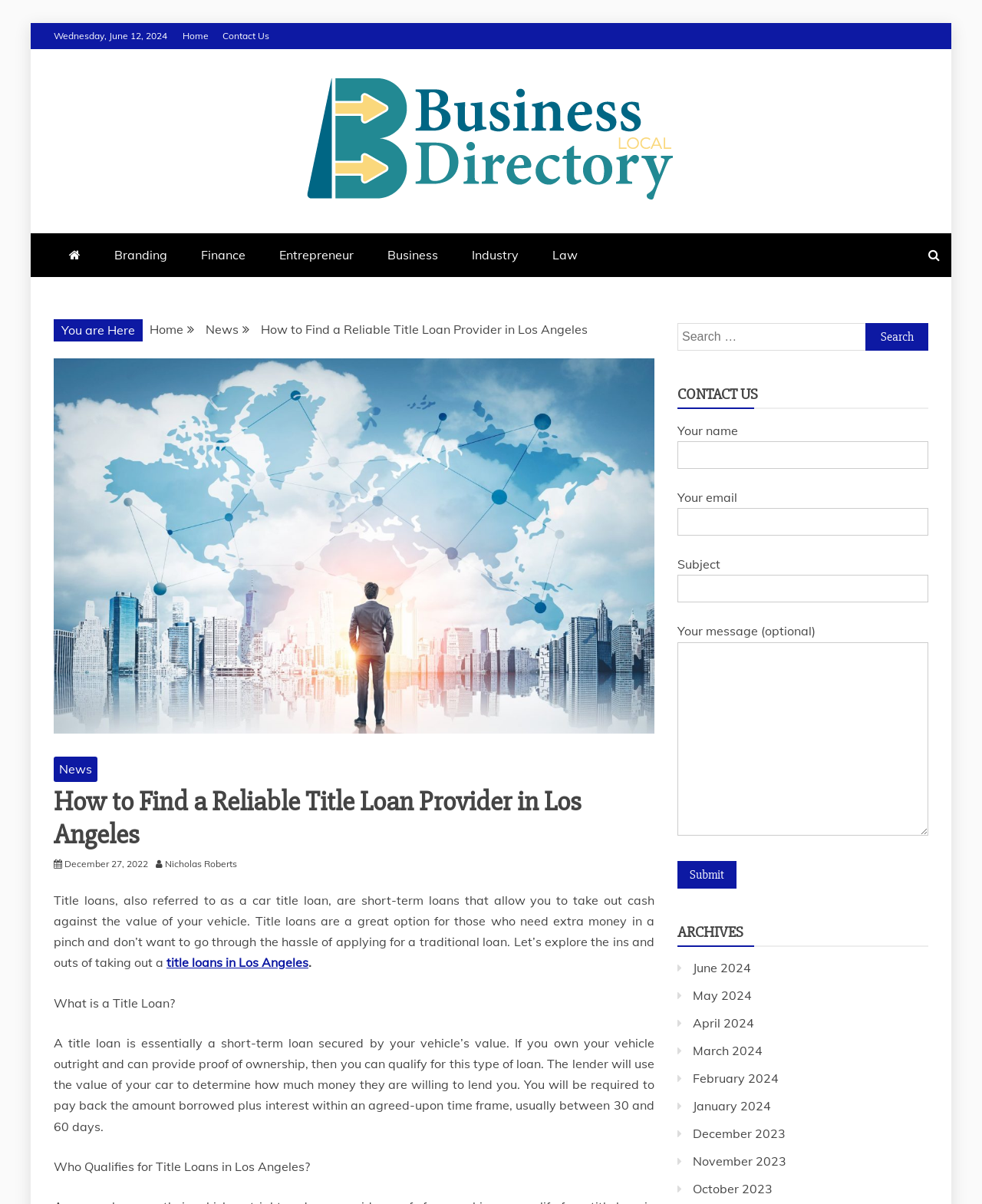Show me the bounding box coordinates of the clickable region to achieve the task as per the instruction: "Submit the contact form".

[0.69, 0.715, 0.75, 0.738]